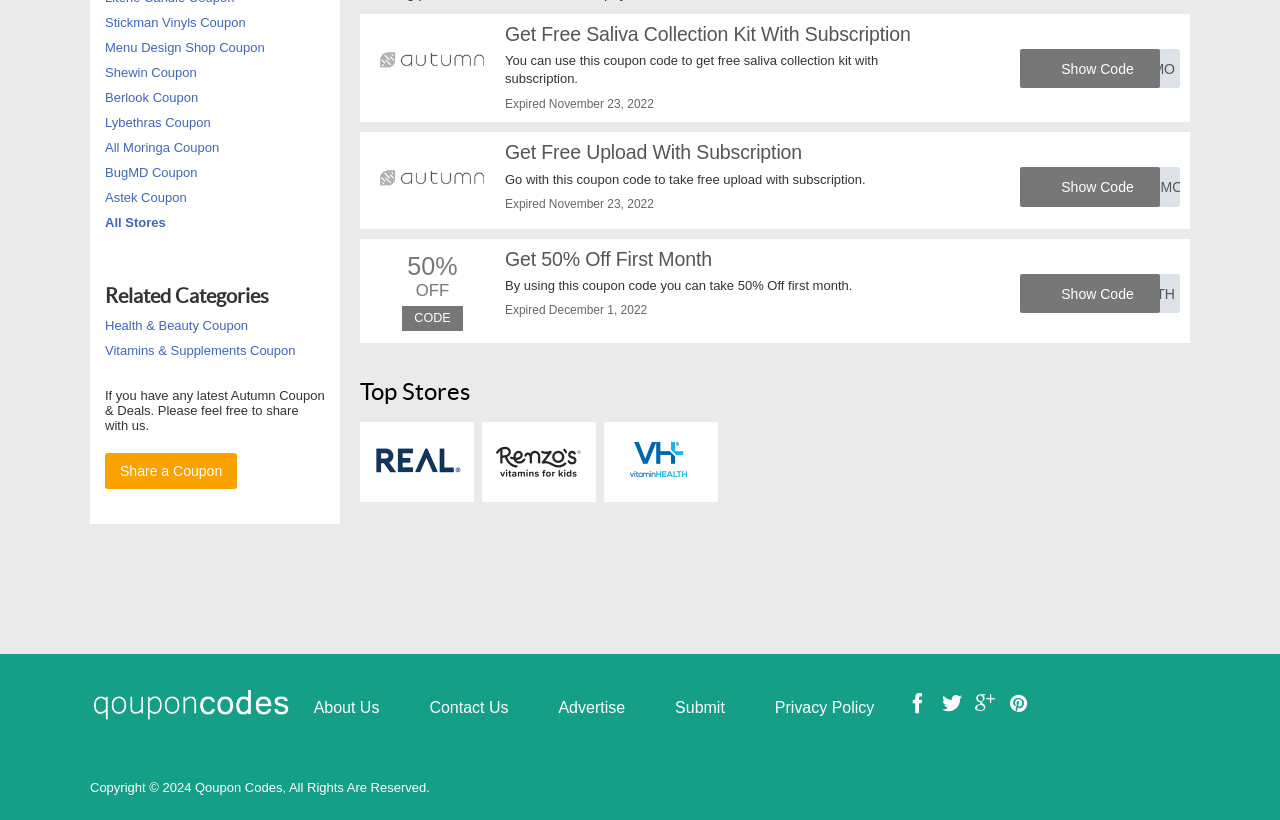Give the bounding box coordinates for the element described by: "aria-label="Advertisement" name="aswift_1" title="Advertisement"".

None